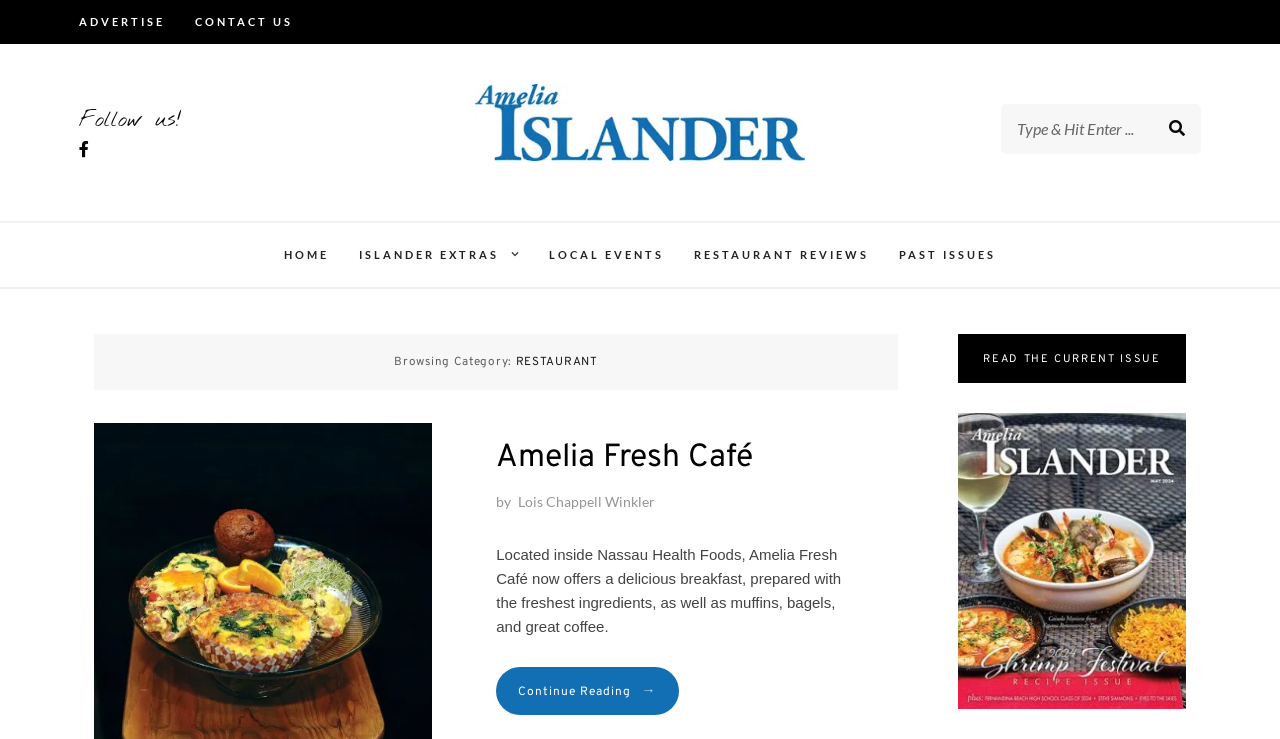Highlight the bounding box coordinates of the region I should click on to meet the following instruction: "Read about Amelia Fresh Café".

[0.388, 0.583, 0.588, 0.656]